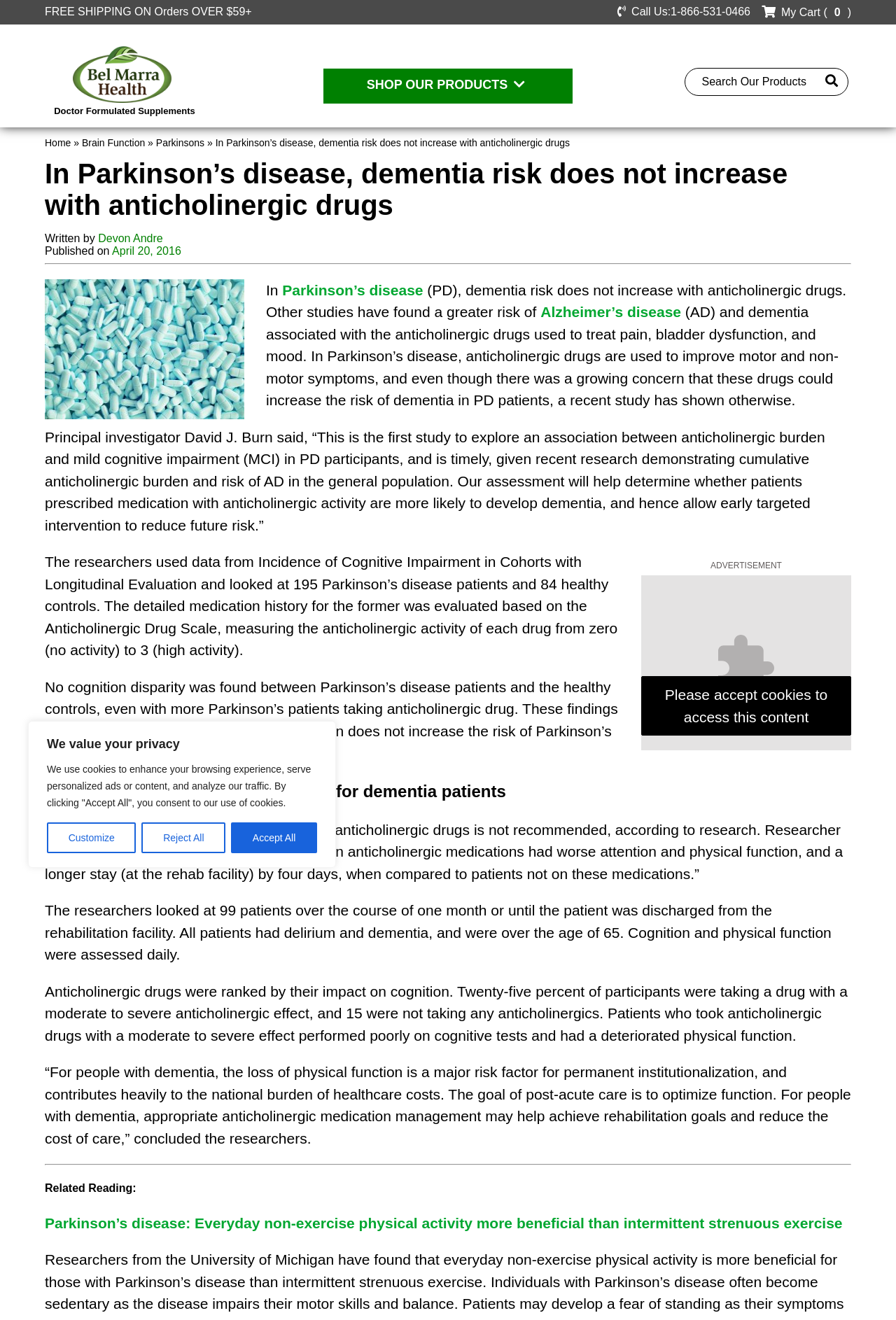What is the name of the disease mentioned in the article besides Parkinson's disease?
Provide a short answer using one word or a brief phrase based on the image.

Alzheimer's disease